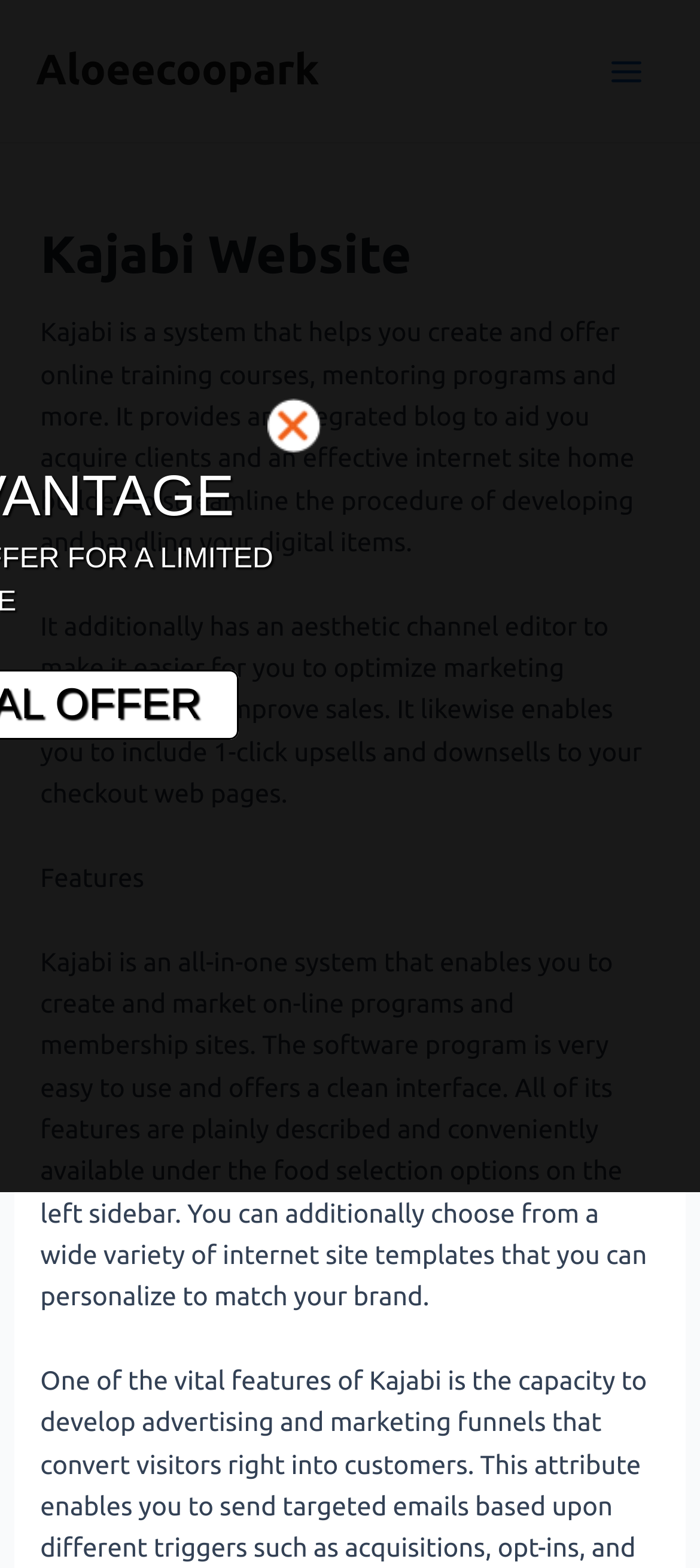Offer a thorough description of the webpage.

The webpage is about Kajabi Website, with a main header titled "Kajabi Website" at the top left corner of the page. Below the header, there is a brief description of Kajabi, stating that it's a system that helps create and offer online training courses, mentoring programs, and more. This description is followed by another paragraph that explains its features, including an integrated blog, website home builder, and visual channel editor.

To the top right of the page, there is a button labeled "Main Menu" with an image icon next to it. Above the main content area, there is a link to "Aloeecoopark" at the top left corner. 

The main content area is divided into sections, with a subheading "Features" in the middle of the page. Below this subheading, there is a detailed description of Kajabi's features, including its ease of use, clean interface, and customizable website templates.

At the bottom left of the page, there is another link, but its text is not specified. Overall, the webpage provides an informative overview of Kajabi Website and its features.